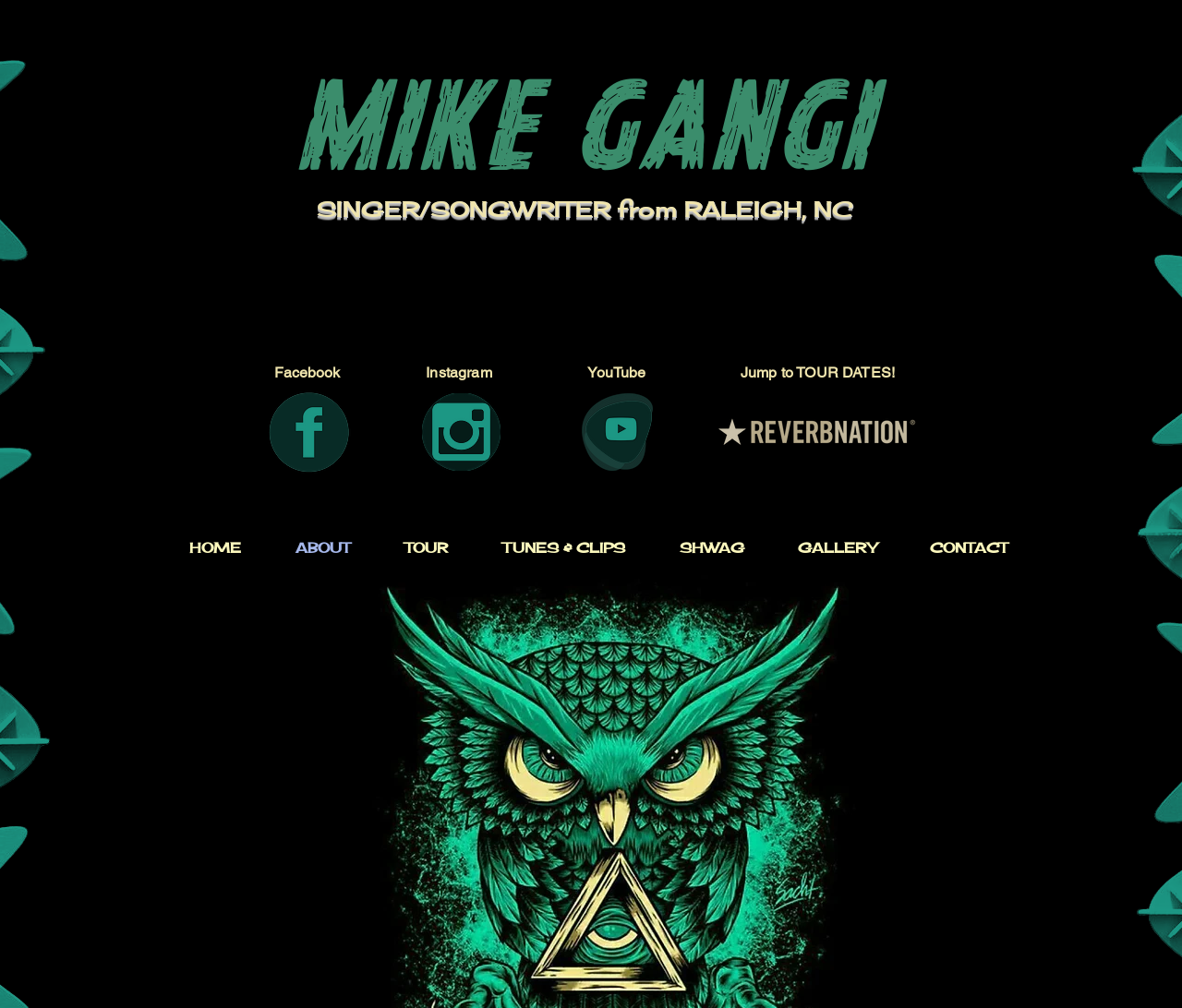Generate a comprehensive caption for the webpage you are viewing.

The webpage is about Mike Gangi Music, with a prominent heading "Mike Gangi" at the top left corner. Below it, there is a subheading "SINGER/SONGWRITER from RALEIGH, NC" that spans almost the entire width of the page.

On the right side of the page, there are social media links, including Facebook, Instagram, and YouTube, each represented by an icon. These icons are aligned vertically, with Facebook at the top, followed by Instagram, and then YouTube.

To the right of the social media icons, there is a call-to-action link "TIP THE BAND!!" with an accompanying SVG image. Below this link, there is a navigation menu labeled "Site" that contains links to various sections of the website, including HOME, ABOUT, TOUR, TUNES & CLIPS, SHWAG, GALLERY, and CONTACT. These links are arranged horizontally and take up most of the width of the page.

At the bottom right corner of the page, there is a link "Jump to TOUR DATES!" with a Reverbnation logo icon next to it.